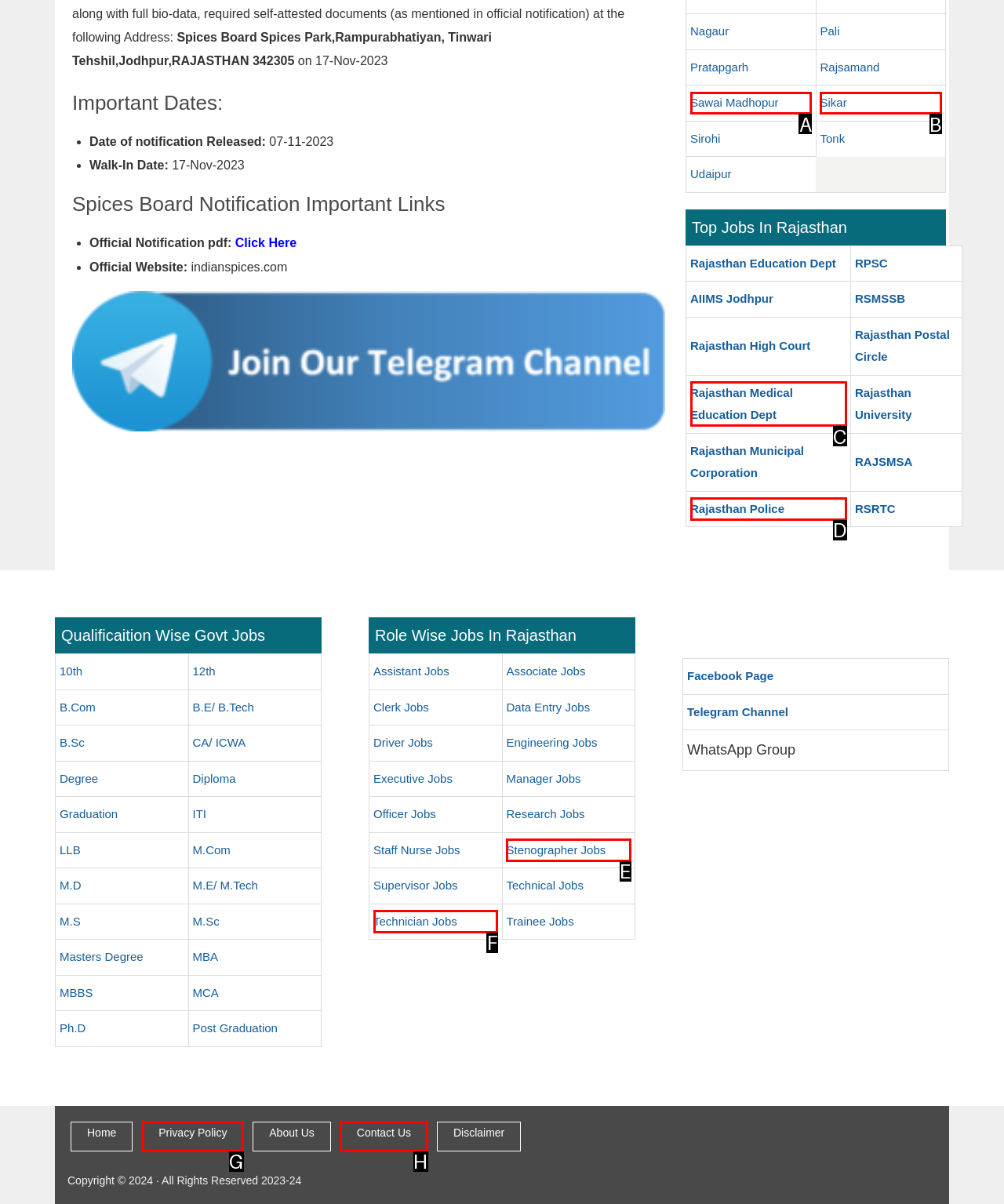Which option corresponds to the following element description: Rajasthan Medical Education Dept?
Please provide the letter of the correct choice.

C